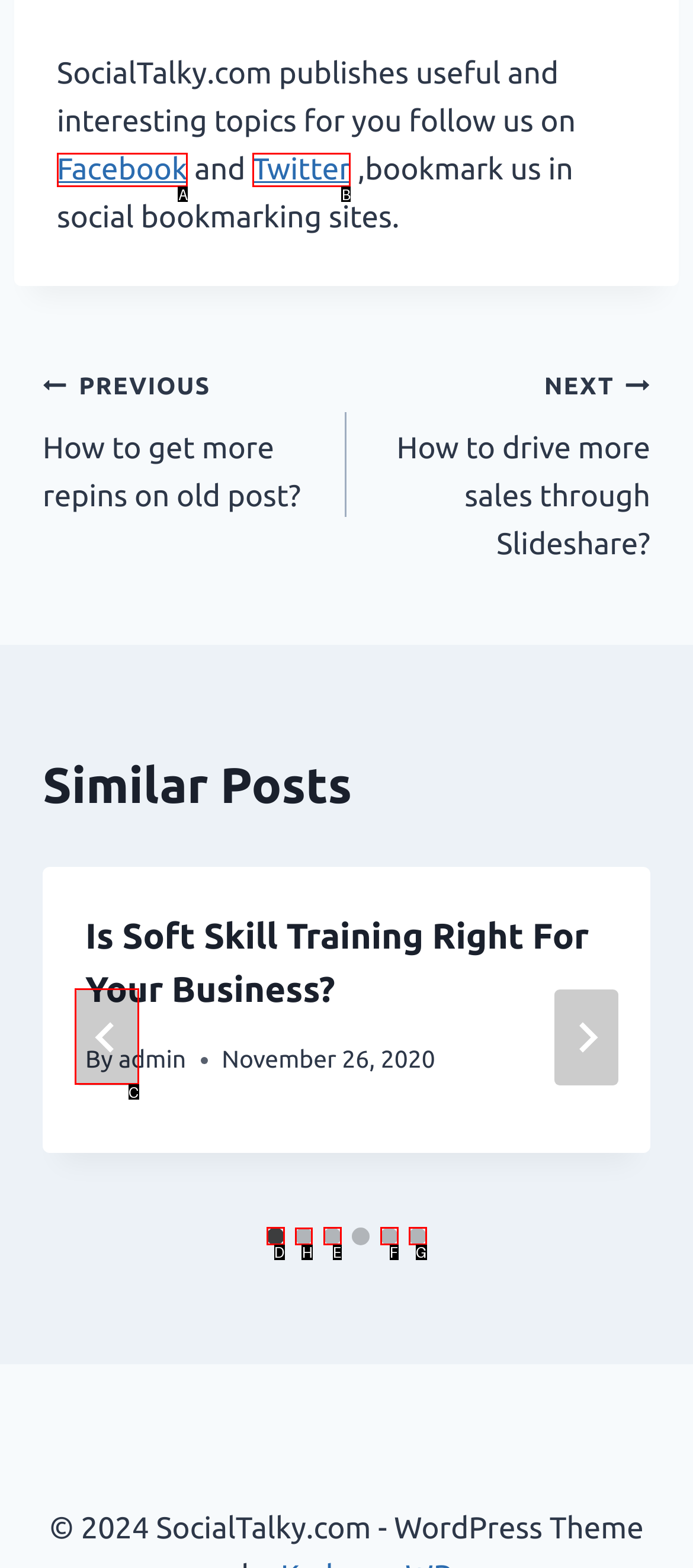Determine which option you need to click to execute the following task: Select slide 2. Provide your answer as a single letter.

H